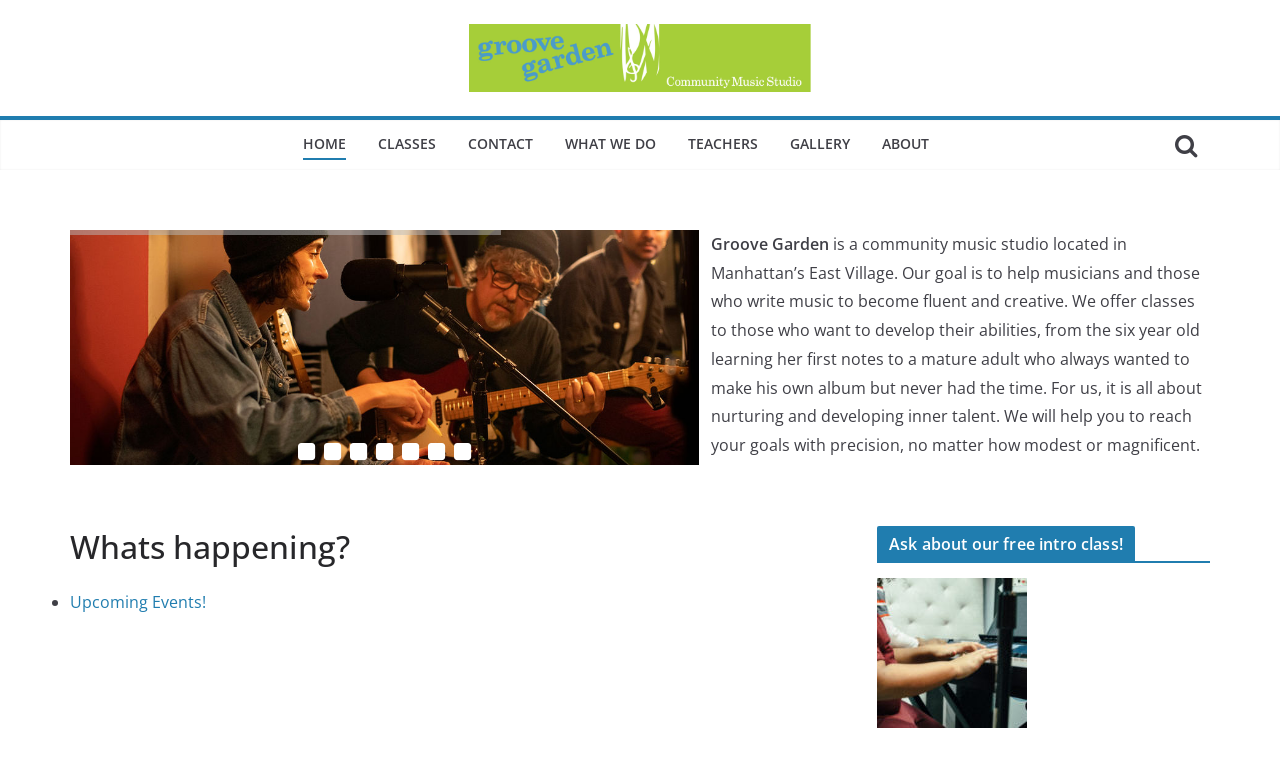Locate the bounding box coordinates of the region to be clicked to comply with the following instruction: "Click on the HOME link". The coordinates must be four float numbers between 0 and 1, in the form [left, top, right, bottom].

[0.237, 0.169, 0.27, 0.208]